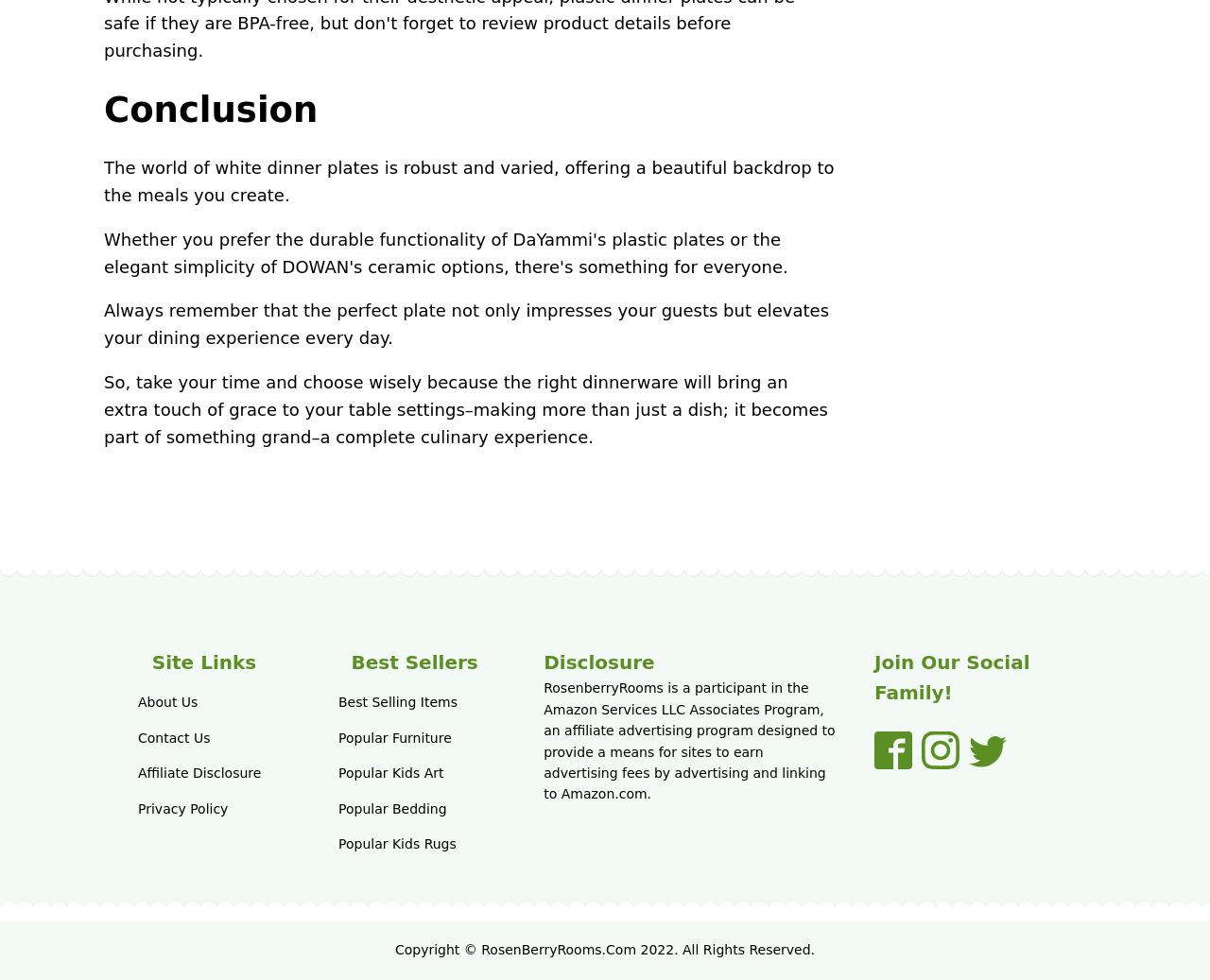Answer the question in one word or a short phrase:
How many social media platforms are linked?

3